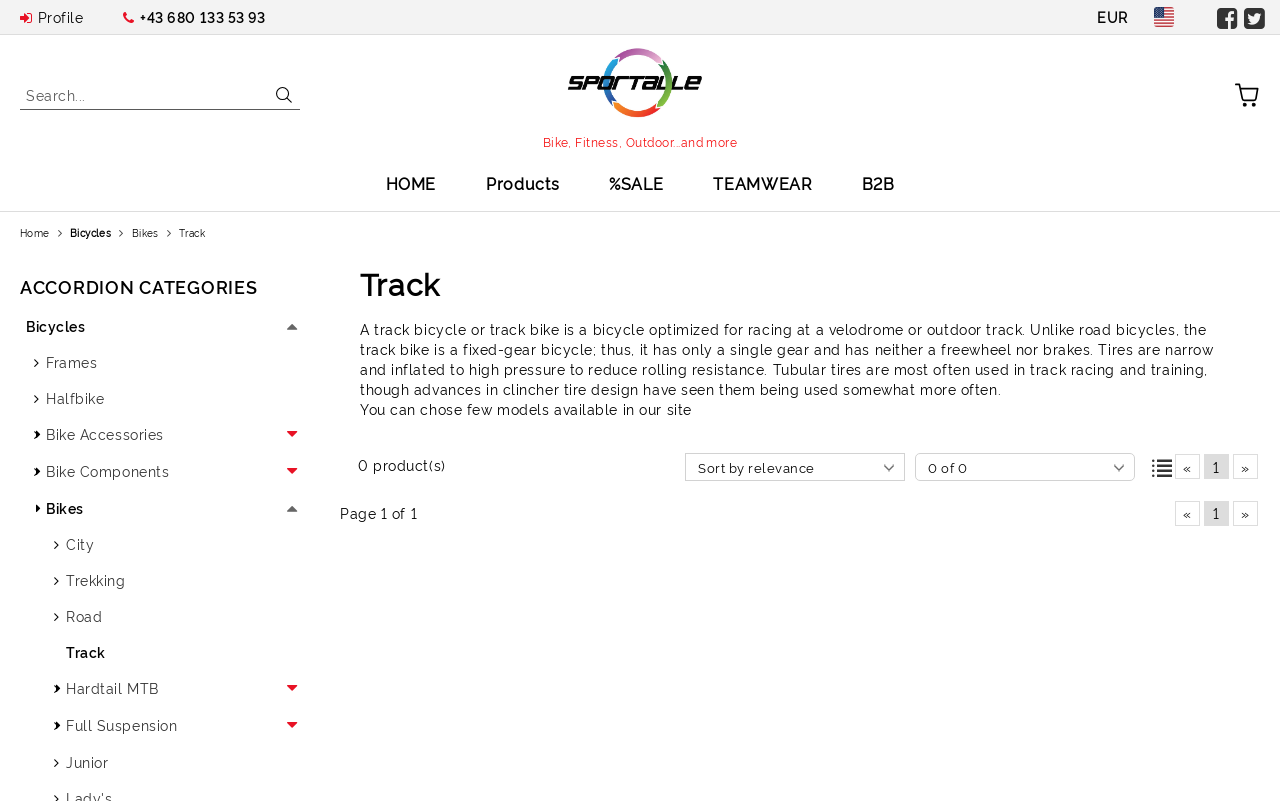Convey a detailed summary of the webpage, mentioning all key elements.

This webpage appears to be an e-commerce website specializing in bicycles and related accessories. At the top left corner, there is a profile link and a phone number link. To the right of these links, there is a currency indicator showing "EUR". Further to the right, there are two more links, possibly for social media or other external platforms.

Below these top links, there is a search bar with a "Search" button to its right. Next to the search bar, there is a heading that reads "Diwekiyo Solutions e.U. - Sportalle Bike, Fitness, Outdoor...and more", which is likely the website's title. Below this heading, there is an image, possibly the website's logo.

The main navigation menu is located below the website title, with links to "HOME", "Products", "%SALE", "TEAMWEAR", and "B2B". Below the navigation menu, there is an accordion-style categories section, with links to "Bicycles", "Frames", "Halfbike", and other related categories.

In the main content area, there is a heading that reads "ACCORDION CATEGORIES", followed by a list of links to various bicycle-related categories, such as "Bicycles", "Bike Accessories", "Bicycle Lock", and others.

Further down the page, there is a section dedicated to "Track" bicycles, with a heading and a brief description of what a track bicycle is. Below this description, there is a paragraph of text explaining the features of track bicycles, followed by a message indicating that there are no products available in this category.

To the right of the main content area, there are several links and buttons, including a combobox, a link to sort products, and pagination links. At the very bottom of the page, there is a copyright notice or other footer information.